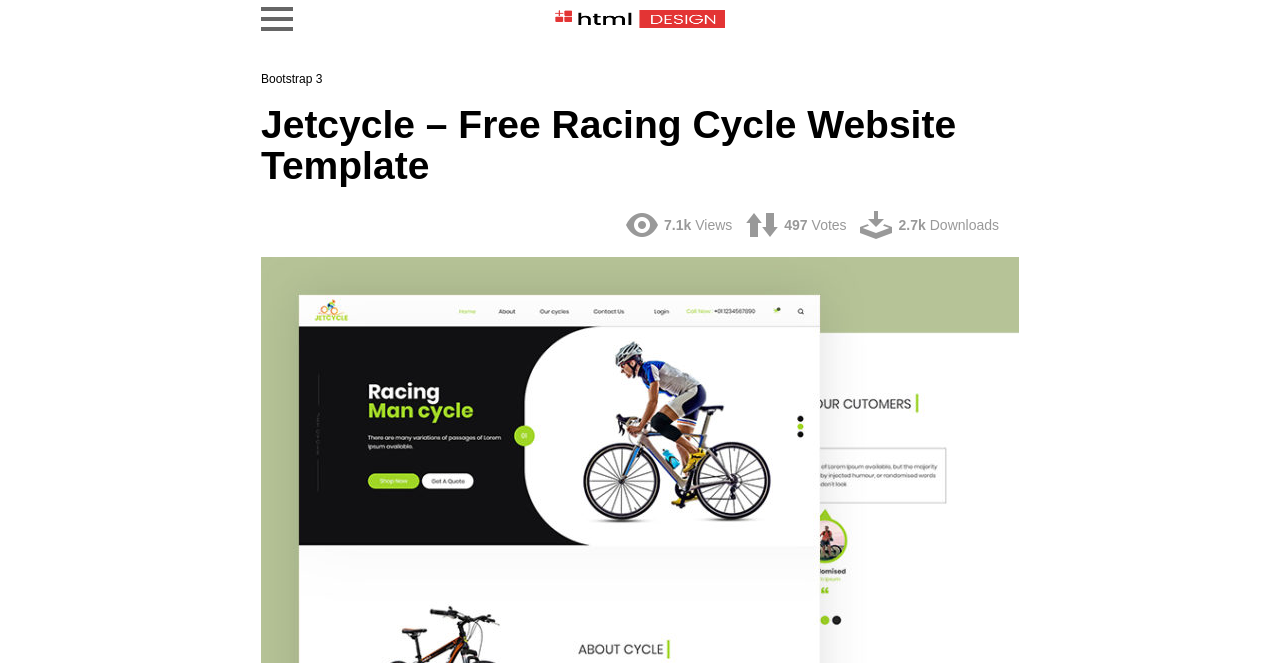How many downloads does this template have?
Using the image, answer in one word or phrase.

2.7k